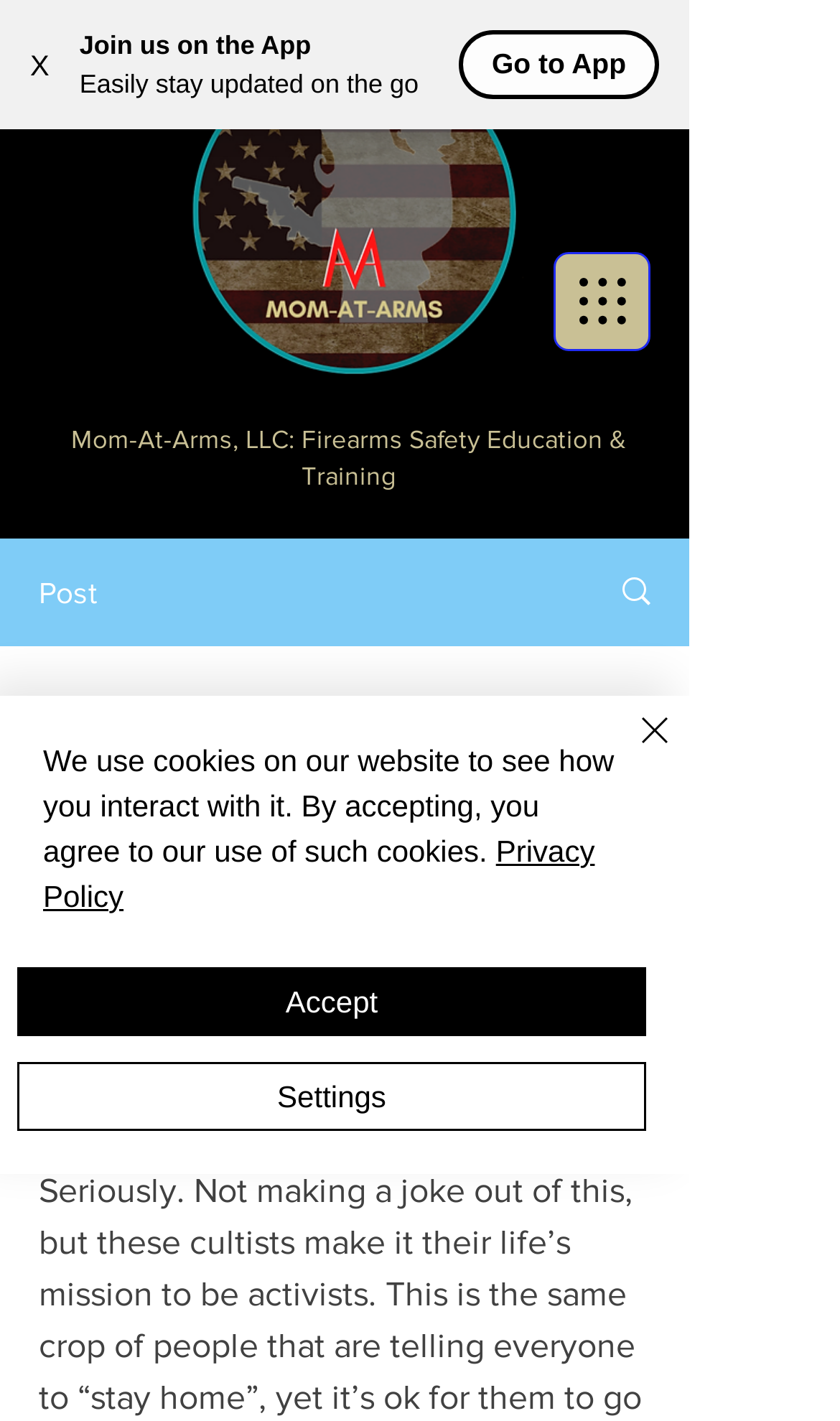Locate the bounding box coordinates of the element that should be clicked to fulfill the instruction: "Open navigation menu".

[0.659, 0.177, 0.774, 0.247]